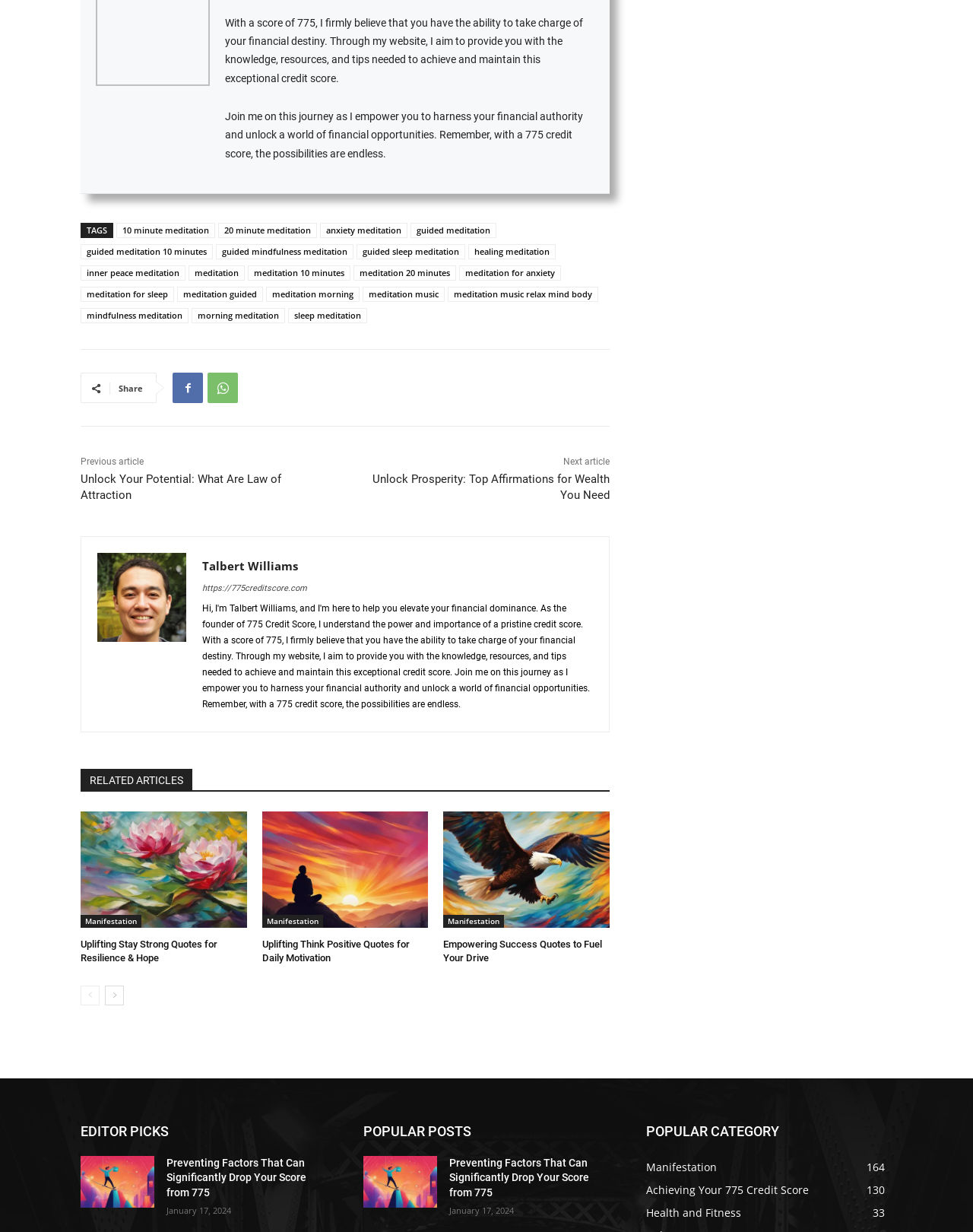What is the author's credit score?
Answer with a single word or phrase by referring to the visual content.

775